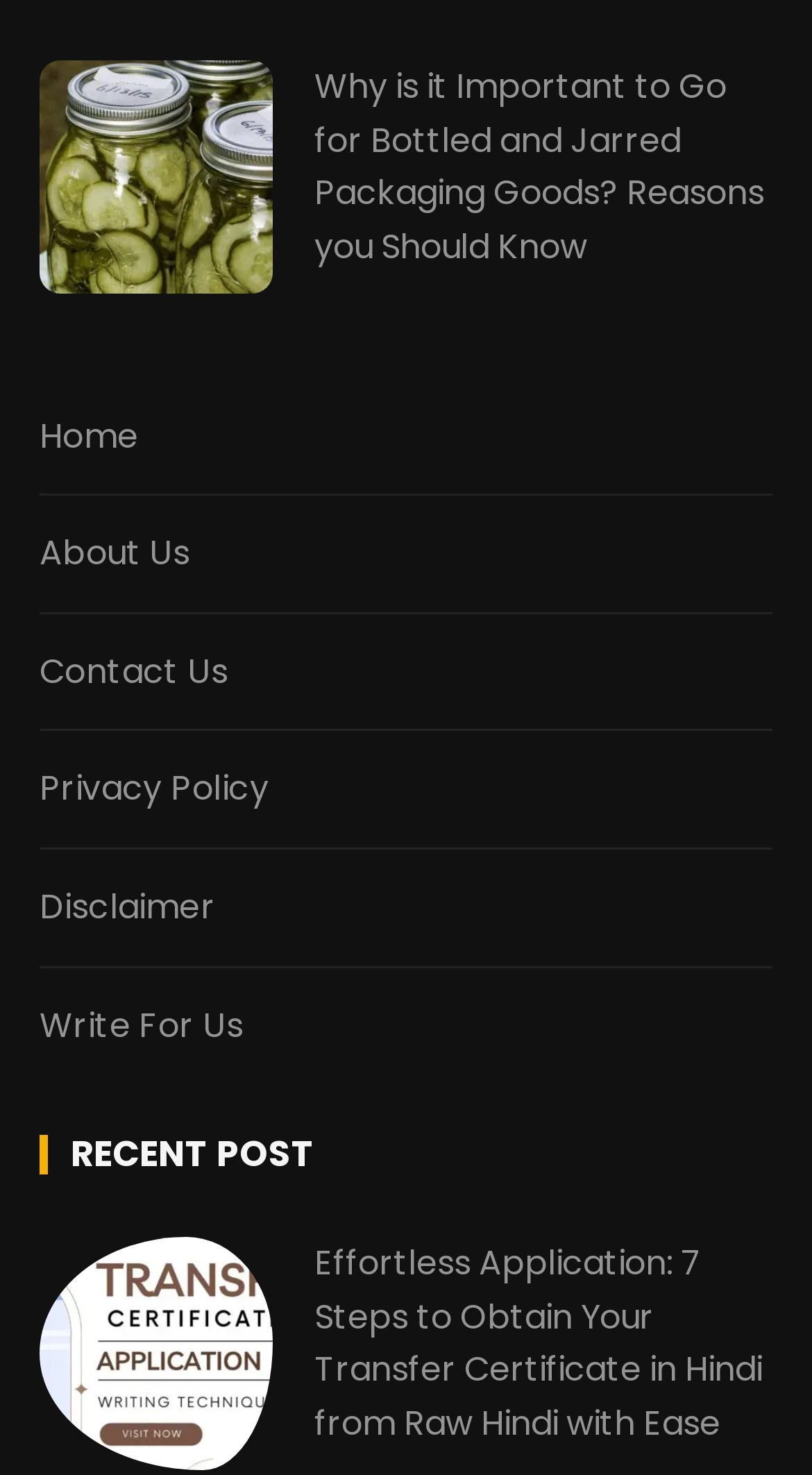What is the title of the recent post?
Give a detailed response to the question by analyzing the screenshot.

I found the recent post section by looking at the heading element with the text 'RECENT POST' and then found the title of the post which is 'Effortless Application: 7 Steps to Obtain Your Transfer Certificate in Hindi from Raw Hindi with Ease'.